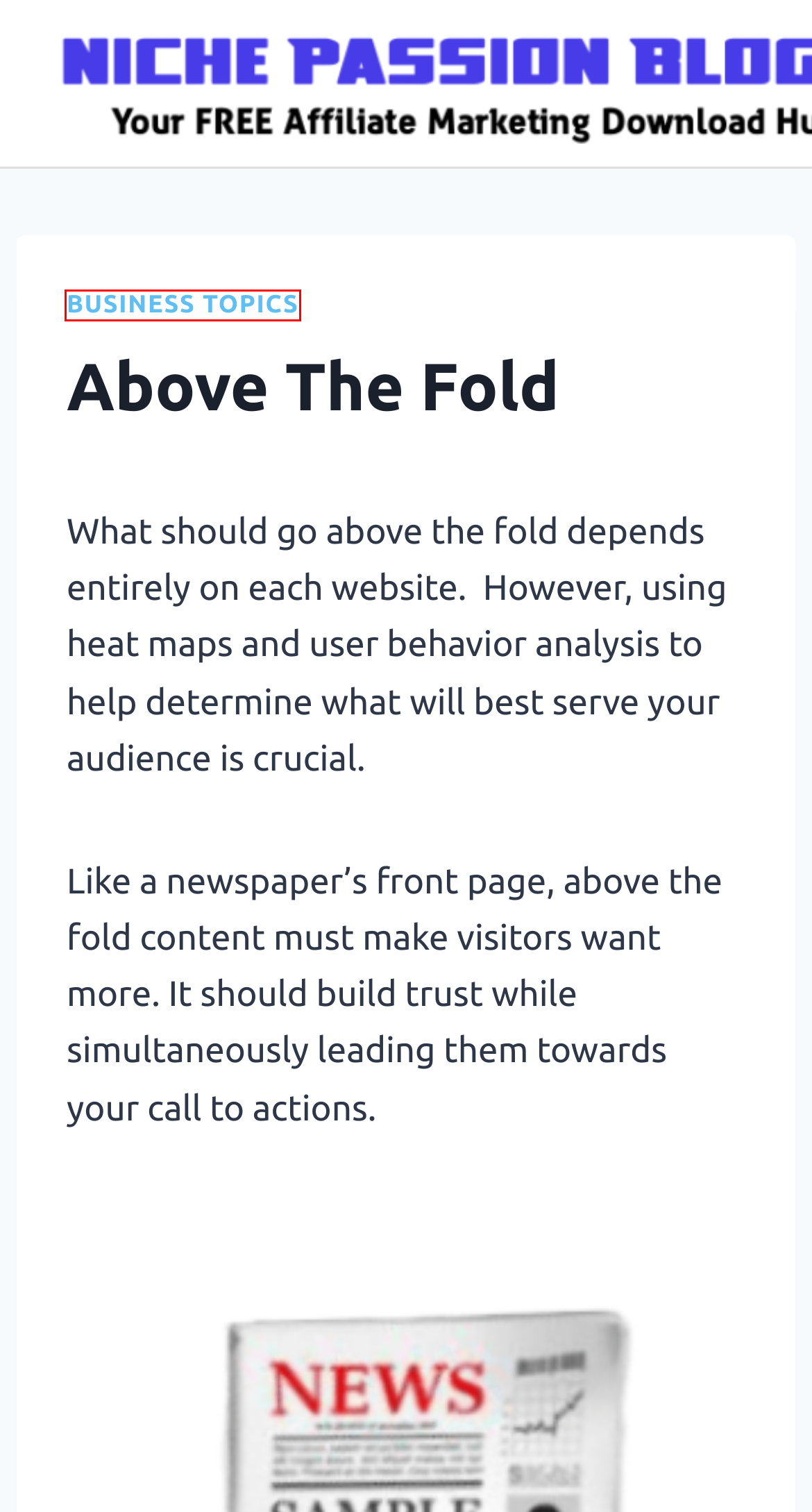Given a screenshot of a webpage with a red bounding box around a UI element, please identify the most appropriate webpage description that matches the new webpage after you click on the element. Here are the candidates:
A. License
B. Disclaimer
C. Privacy Policy
D. Social Engineering
E. Kanban
F. AntiMLM
G. Incognito Mode
H. Business Topics

H